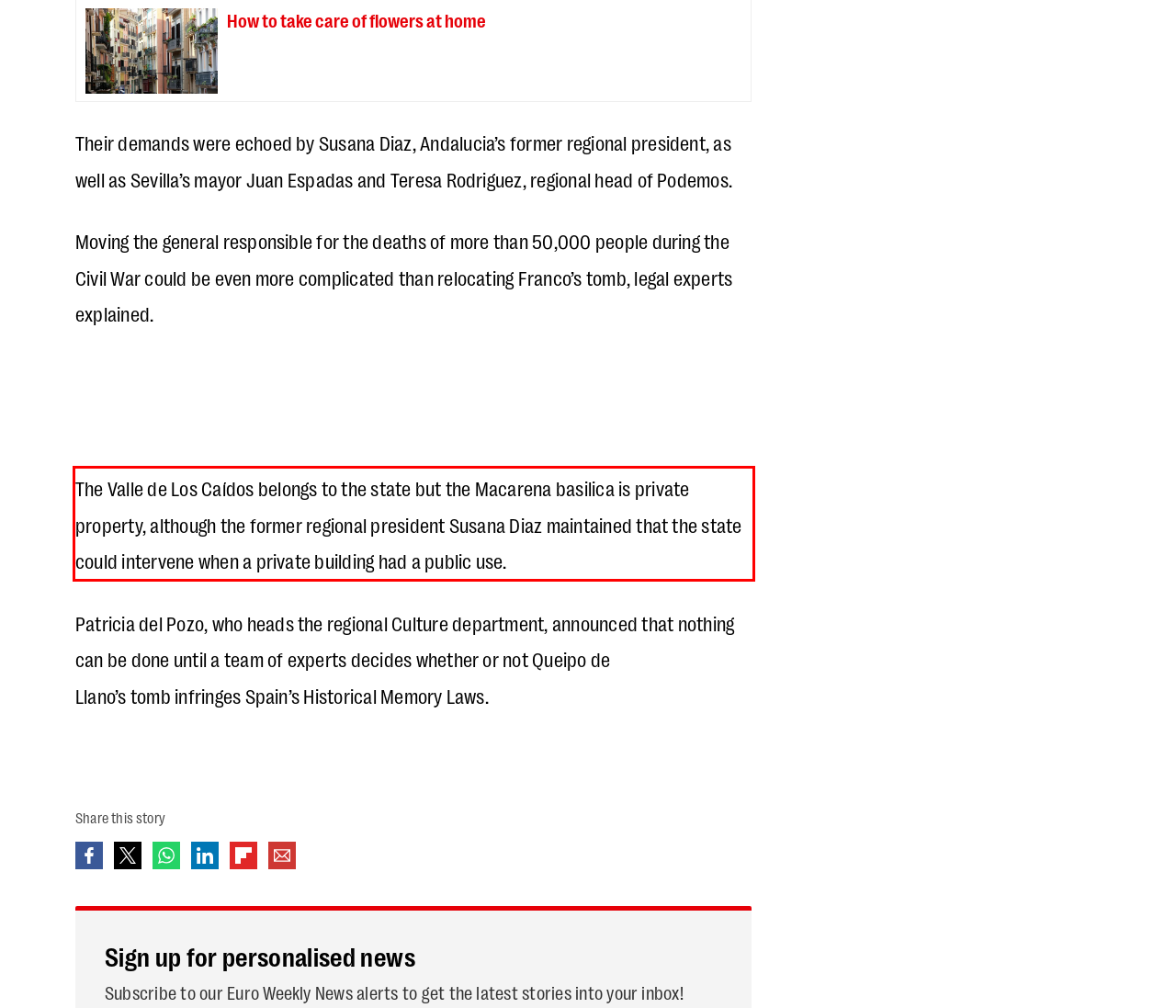You have a screenshot with a red rectangle around a UI element. Recognize and extract the text within this red bounding box using OCR.

The Valle de Los Caídos belongs to the state but the Macarena basilica is private property, although the former regional president Susana Diaz maintained that the state could intervene when a private building had a public use.